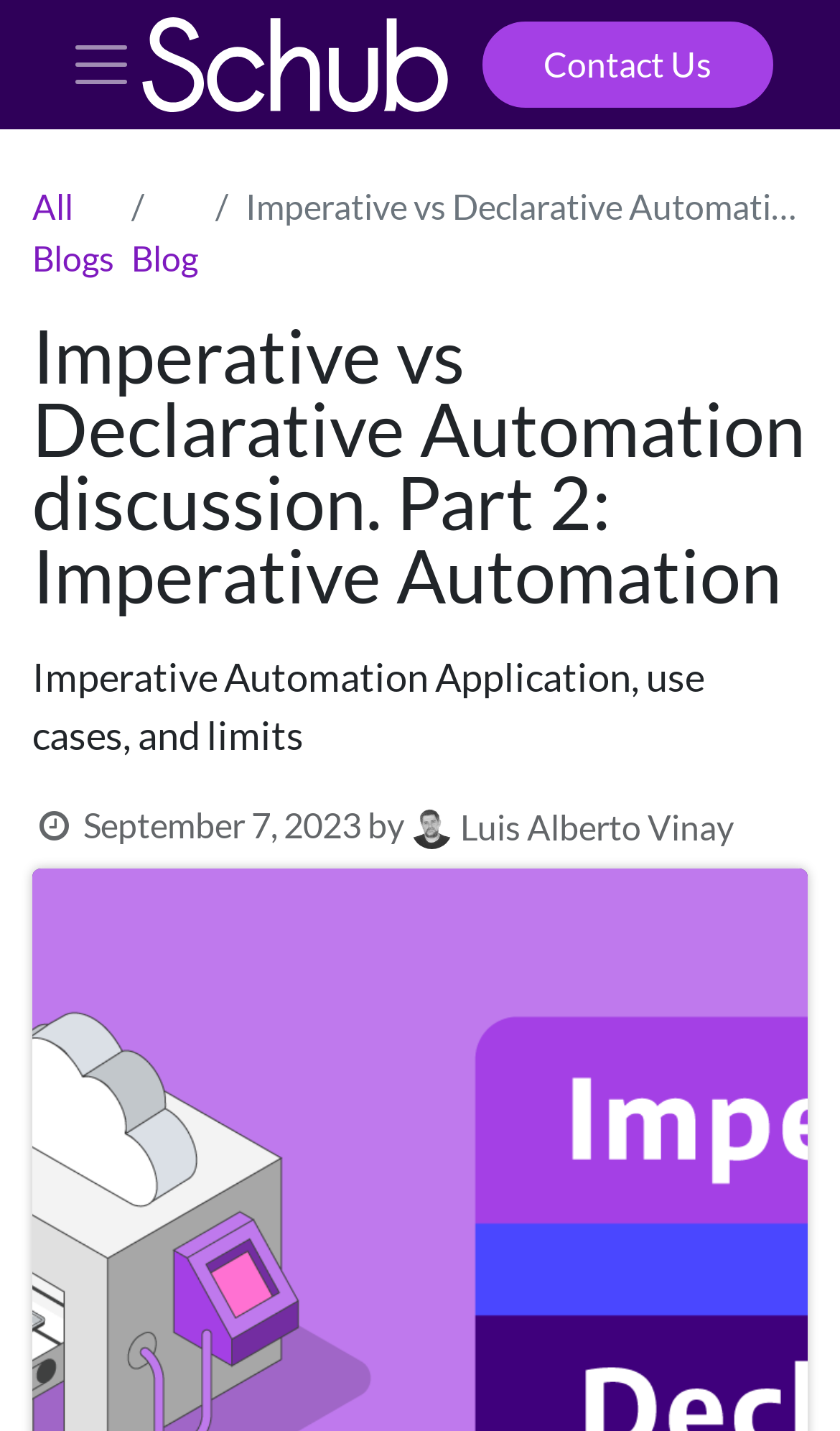Who is the author of the blog post?
Based on the screenshot, provide your answer in one word or phrase.

Luis Alberto Vinay